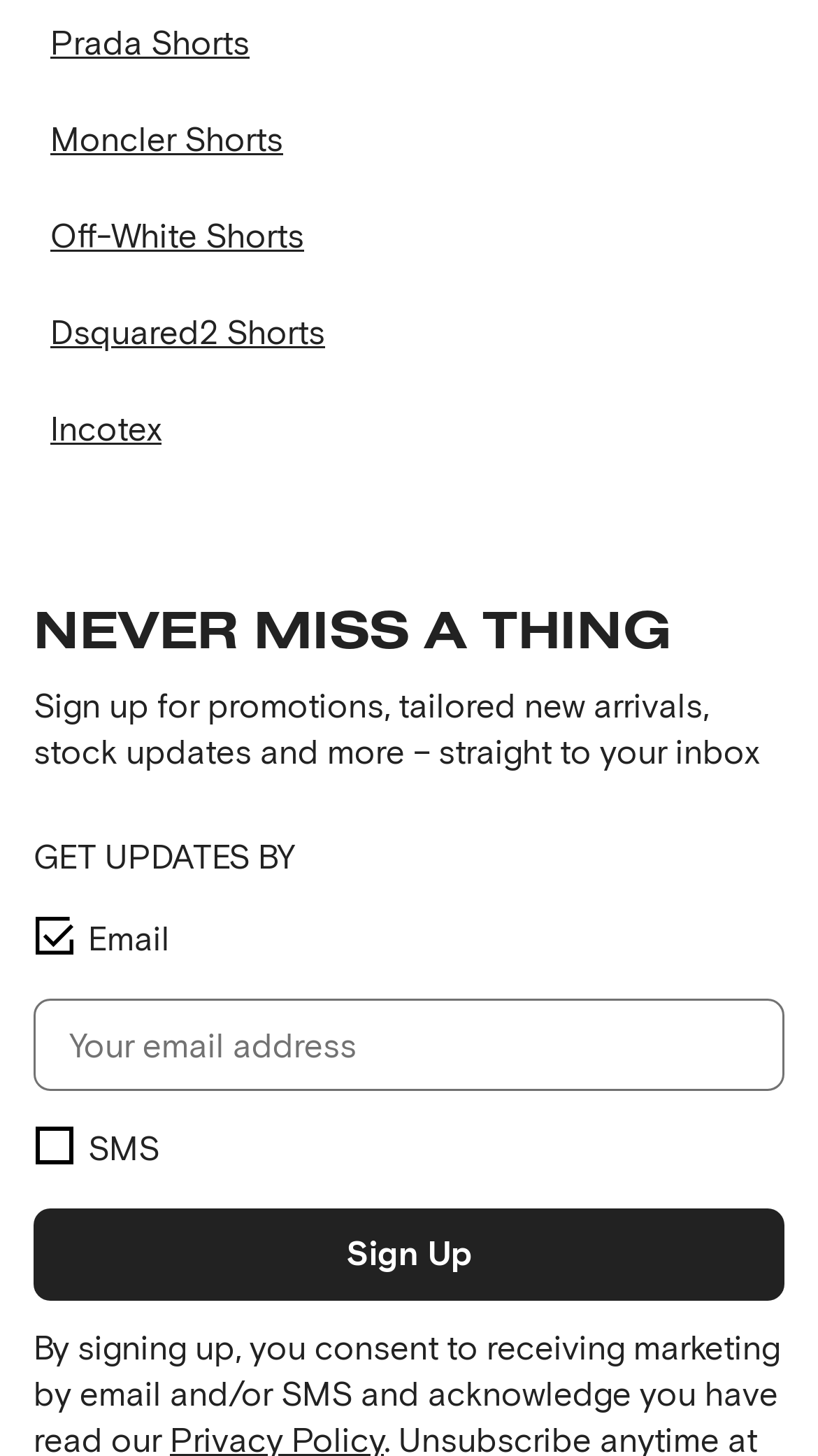What is the text above the 'Sign Up' button?
Answer the question in as much detail as possible.

The 'Sign Up' button is located below the text 'GET UPDATES BY', which is a heading that indicates the purpose of the form above it.